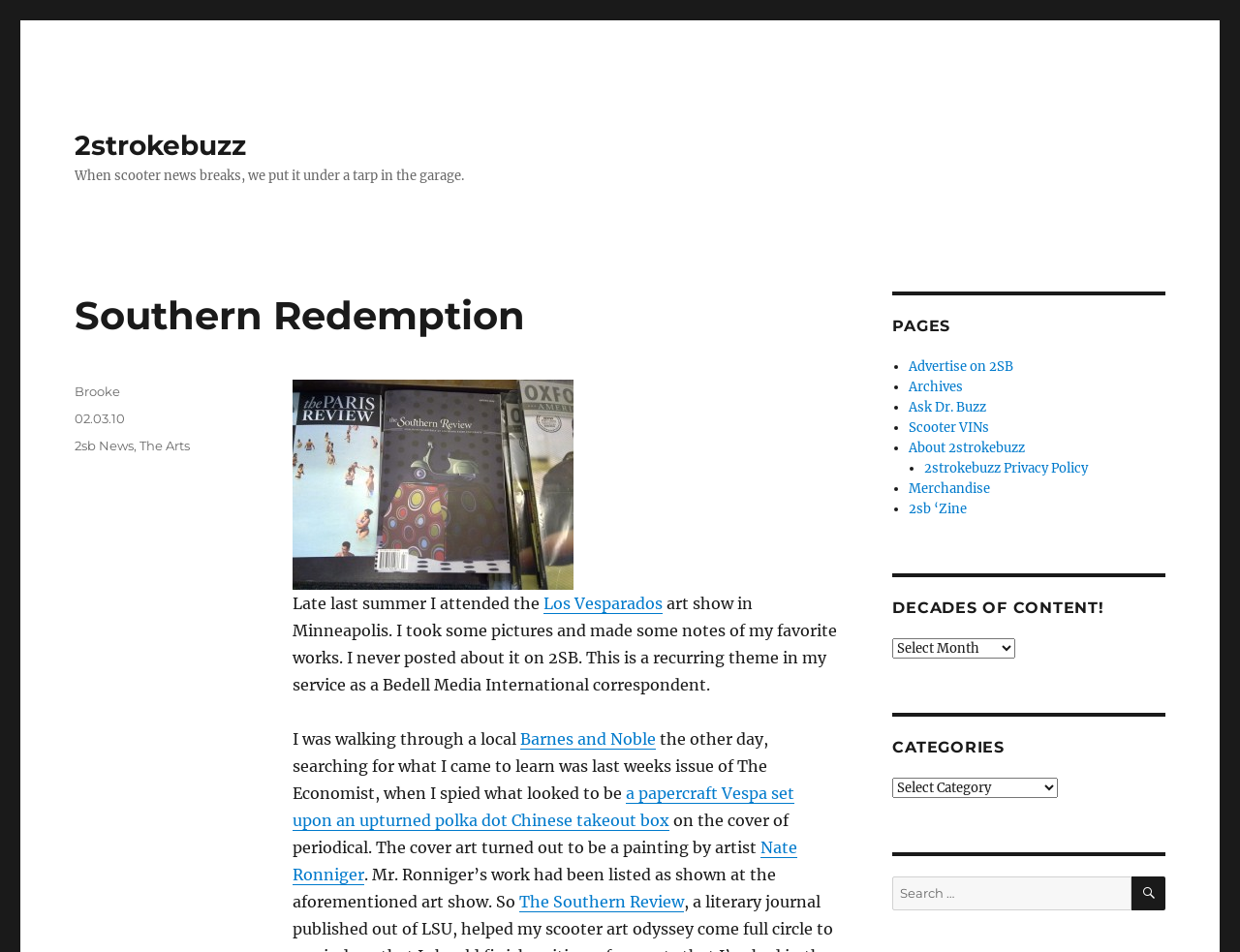Please answer the following query using a single word or phrase: 
How many pages are listed in the 'PAGES' section?

7